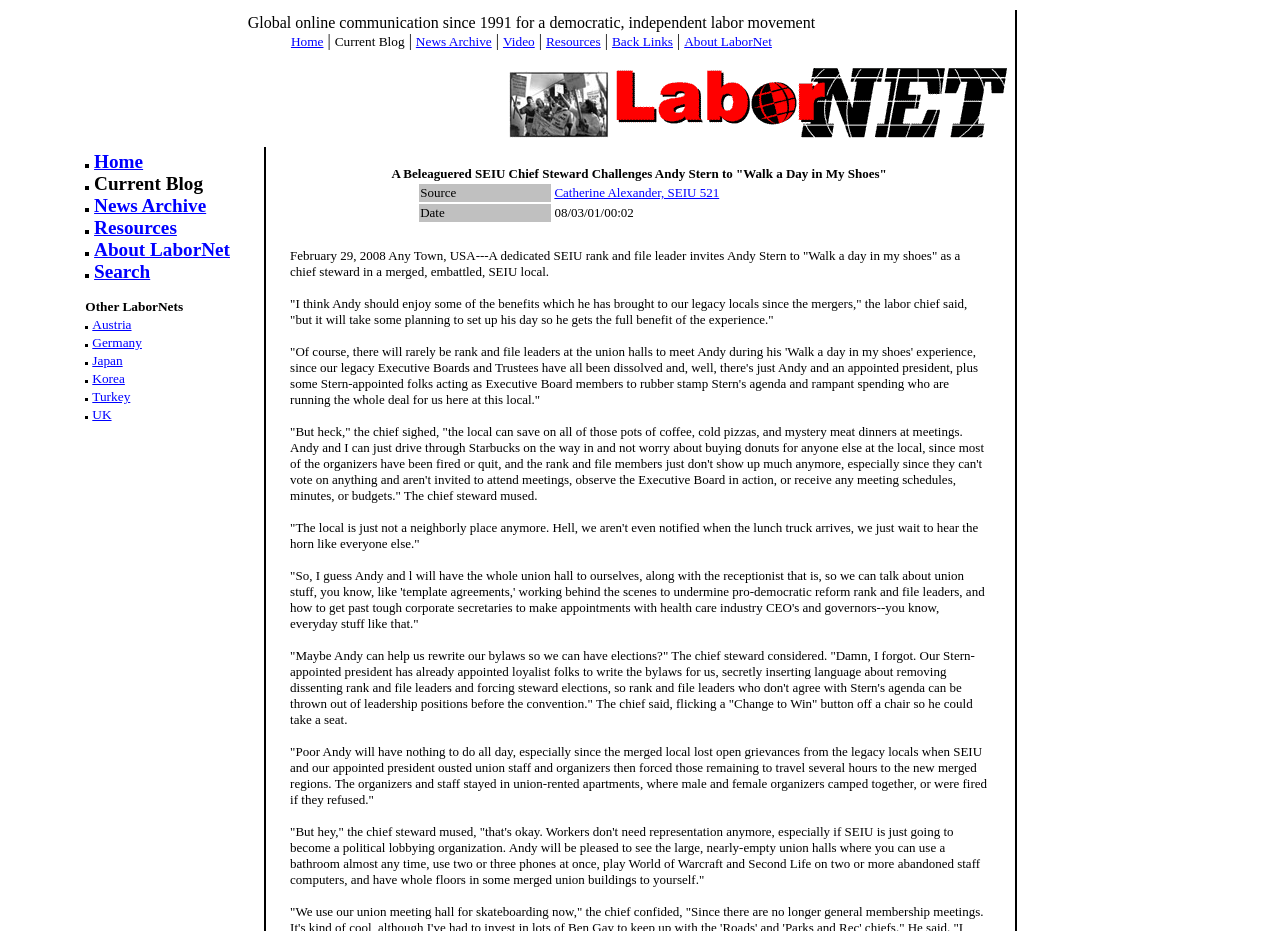Find the bounding box coordinates for the UI element that matches this description: "About LaborNet".

[0.535, 0.034, 0.603, 0.053]